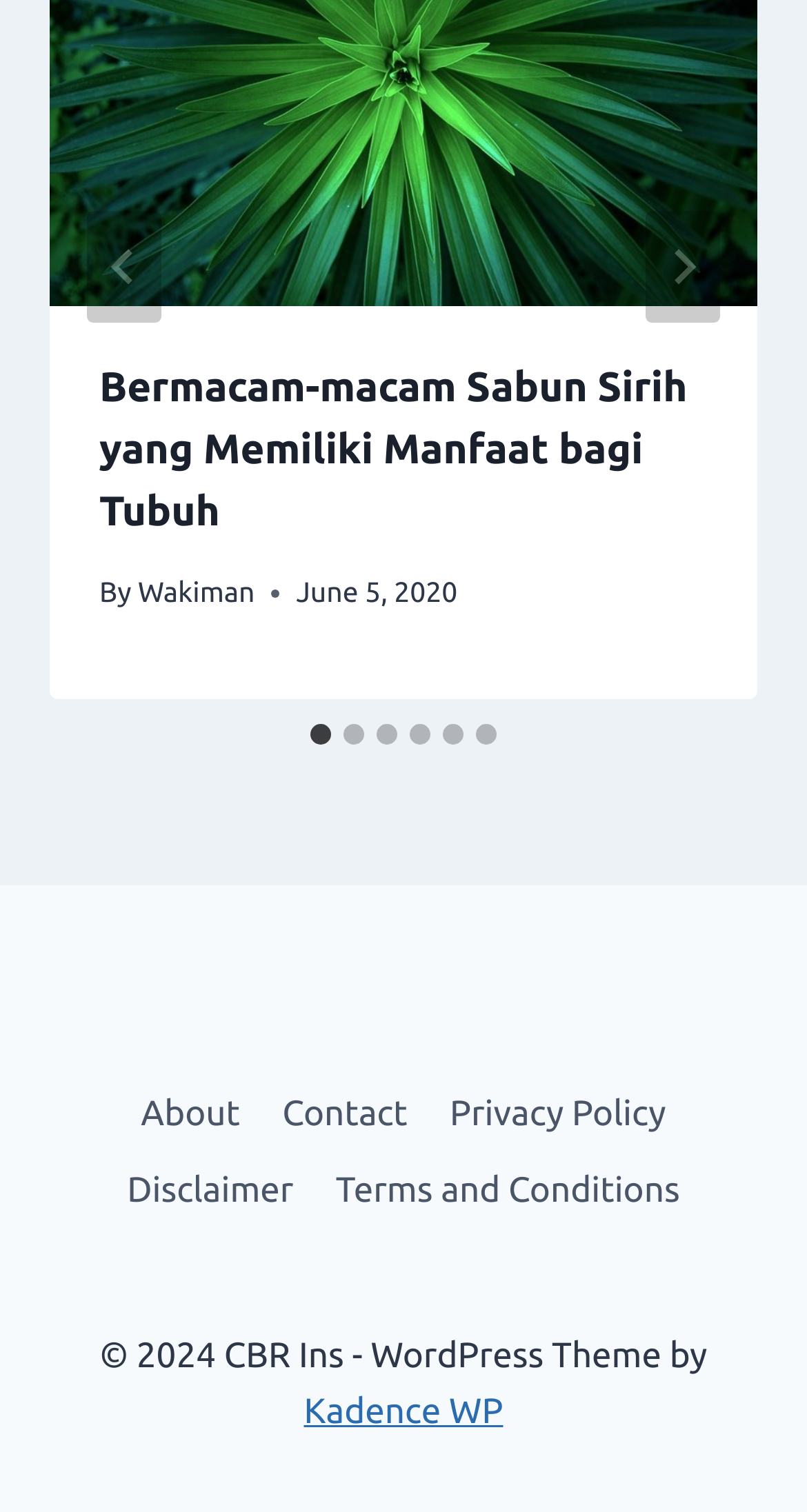Please provide a comprehensive response to the question based on the details in the image: Who is the author of the article?

I found the author's name by looking at the link element with the text 'Wakiman' which is a child of the HeaderAsNonLandmark element.